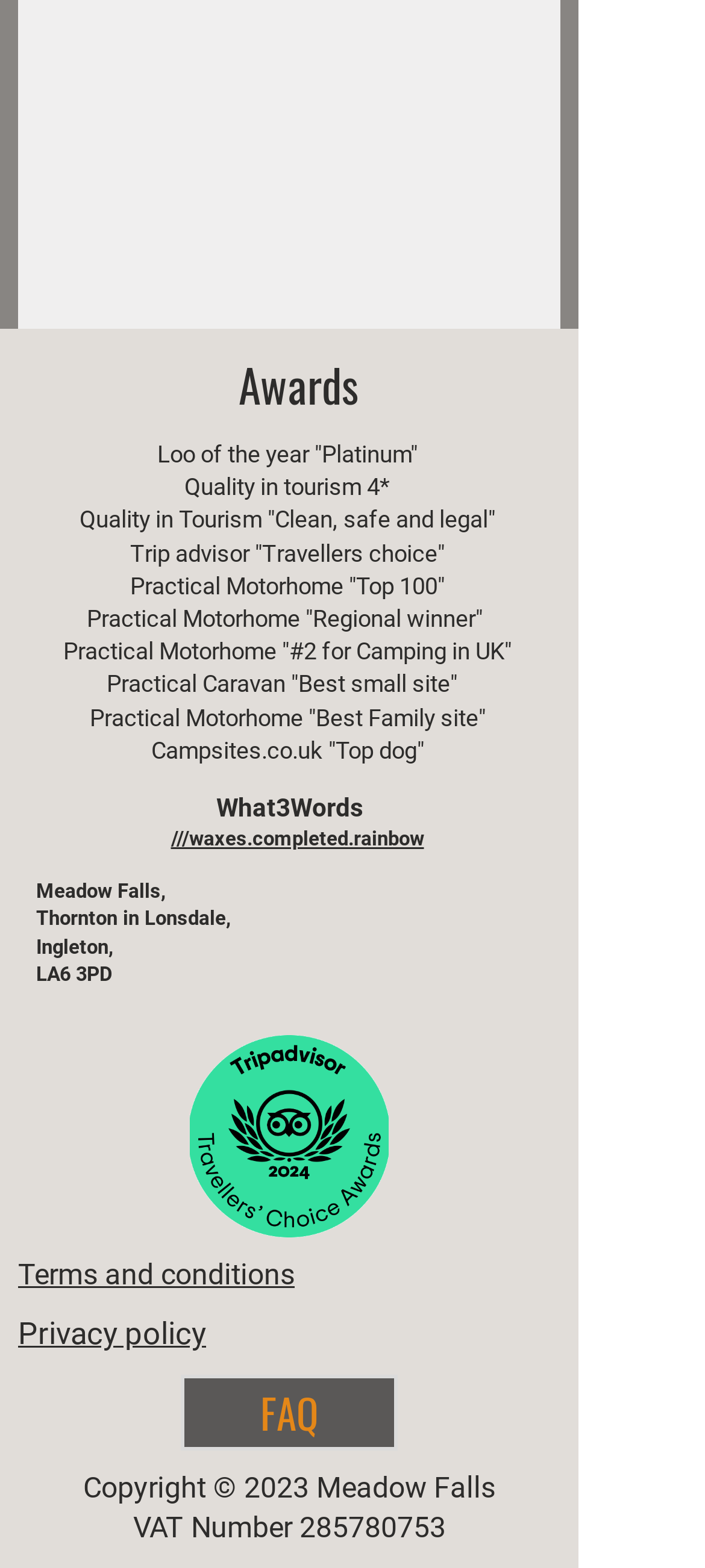Please provide a comprehensive response to the question based on the details in the image: What is the VAT number of Meadow Falls?

The VAT number can be found in the link element with the text '285780753', which is located at the bottom of the page, indicating the VAT number of Meadow Falls.